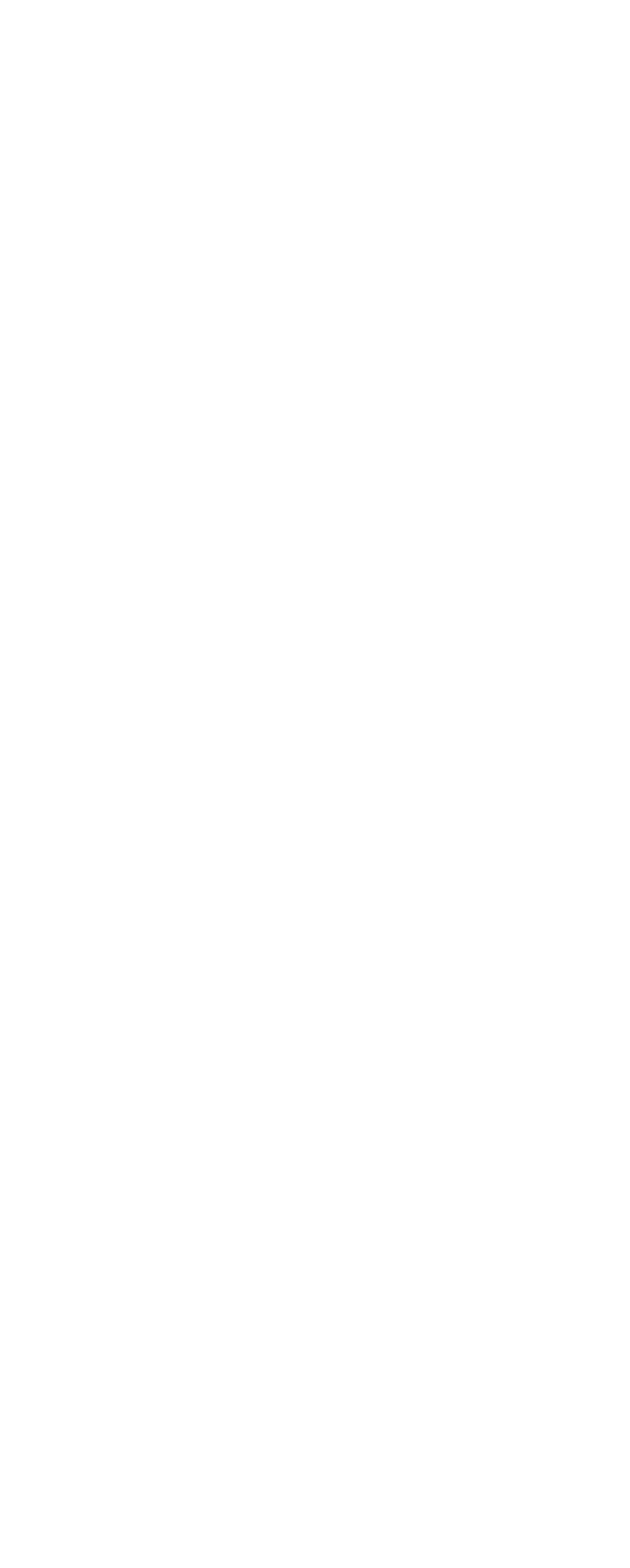Give a one-word or one-phrase response to the question: 
How many links are related to farming?

8